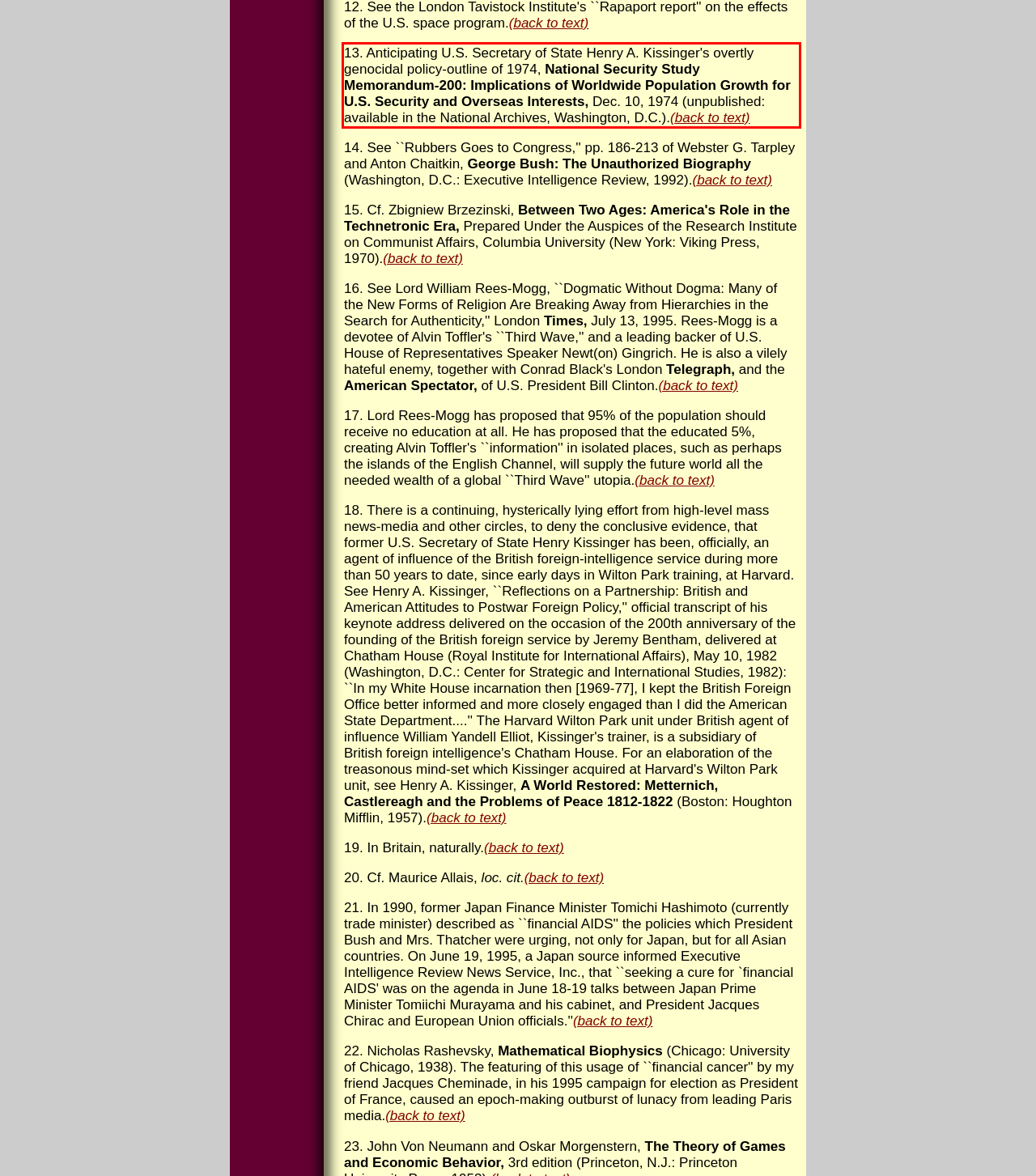Please recognize and transcribe the text located inside the red bounding box in the webpage image.

13. Anticipating U.S. Secretary of State Henry A. Kissinger's overtly genocidal policy-outline of 1974, National Security Study Memorandum-200: Implications of Worldwide Population Growth for U.S. Security and Overseas Interests, Dec. 10, 1974 (unpublished: available in the National Archives, Washington, D.C.).(back to text)